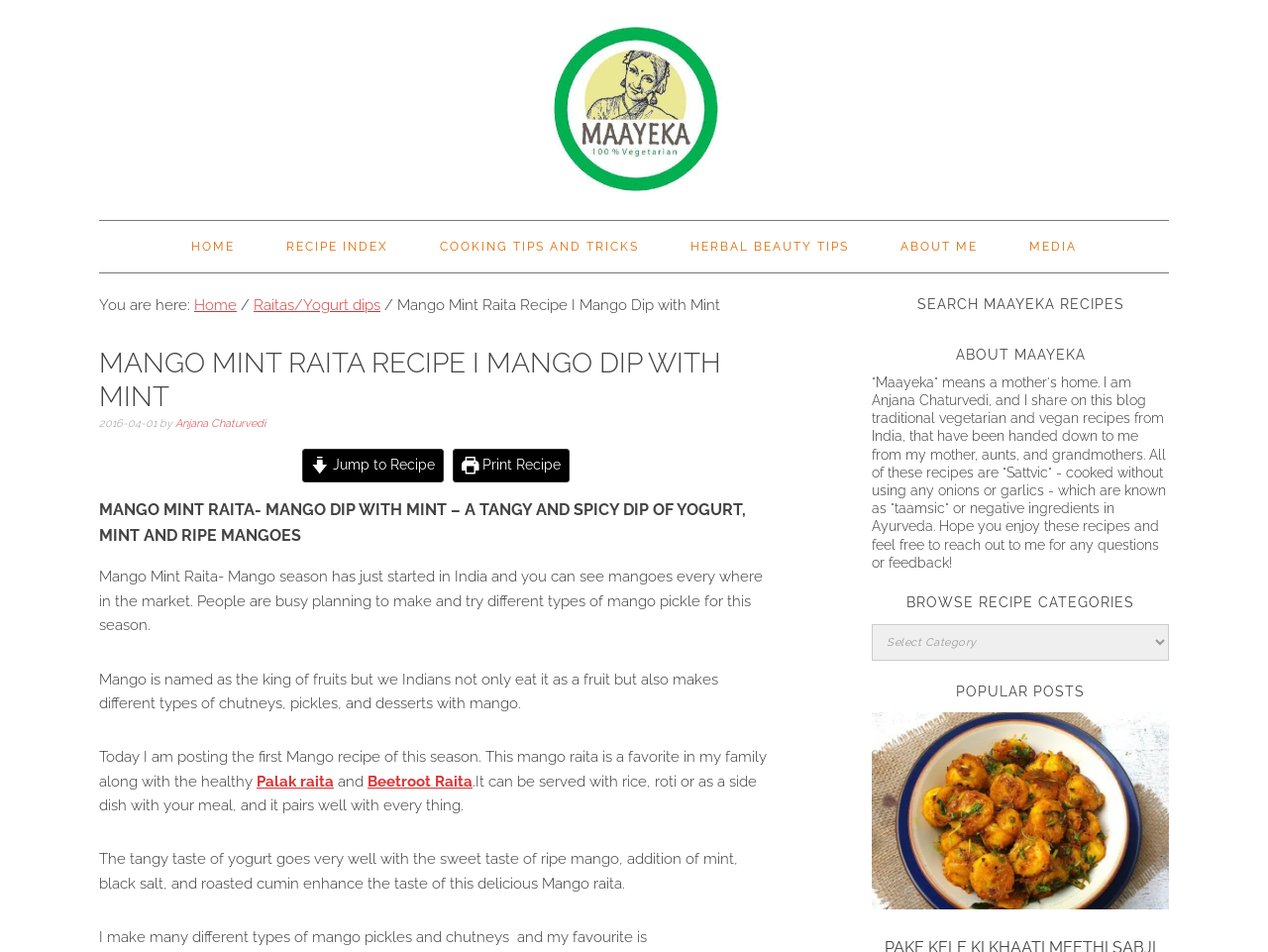What type of recipes are shared on this blog?
Please use the visual content to give a single word or phrase answer.

Vegetarian and vegan recipes